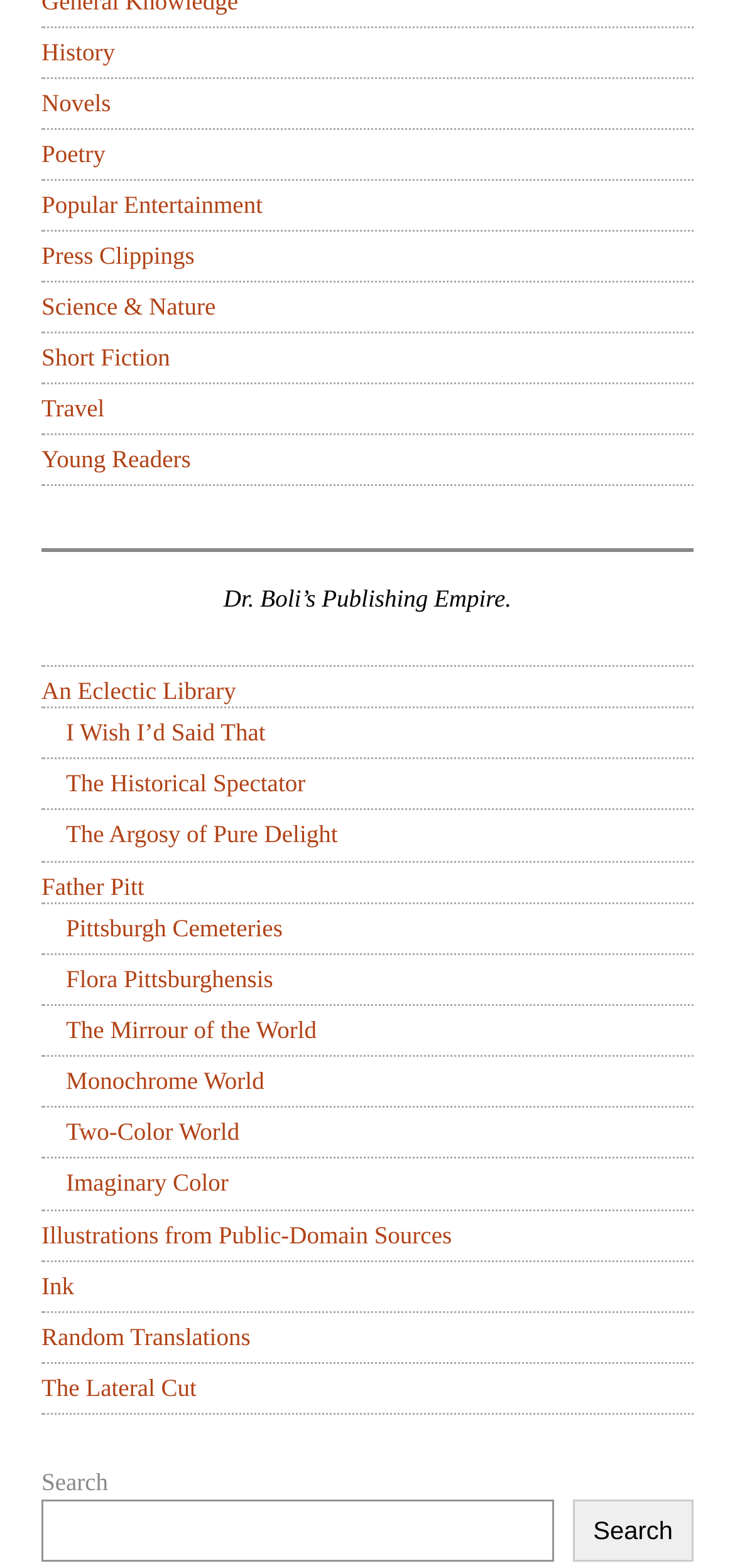Bounding box coordinates are specified in the format (top-left x, top-left y, bottom-right x, bottom-right y). All values are floating point numbers bounded between 0 and 1. Please provide the bounding box coordinate of the region this sentence describes: I Wish I’d Said That

[0.09, 0.458, 0.361, 0.476]